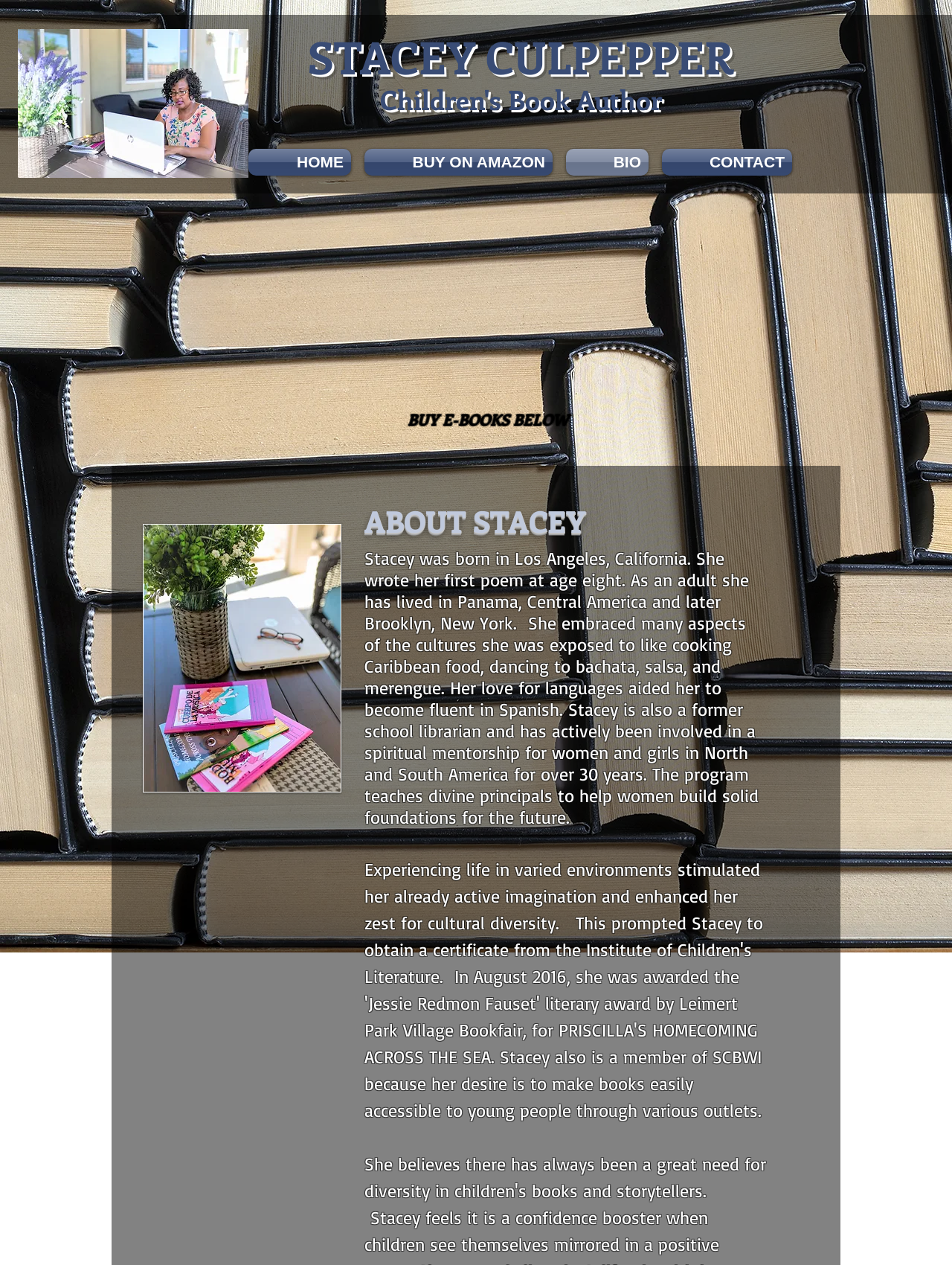Provide a brief response in the form of a single word or phrase:
What is the author's name?

Stacey Culpepper